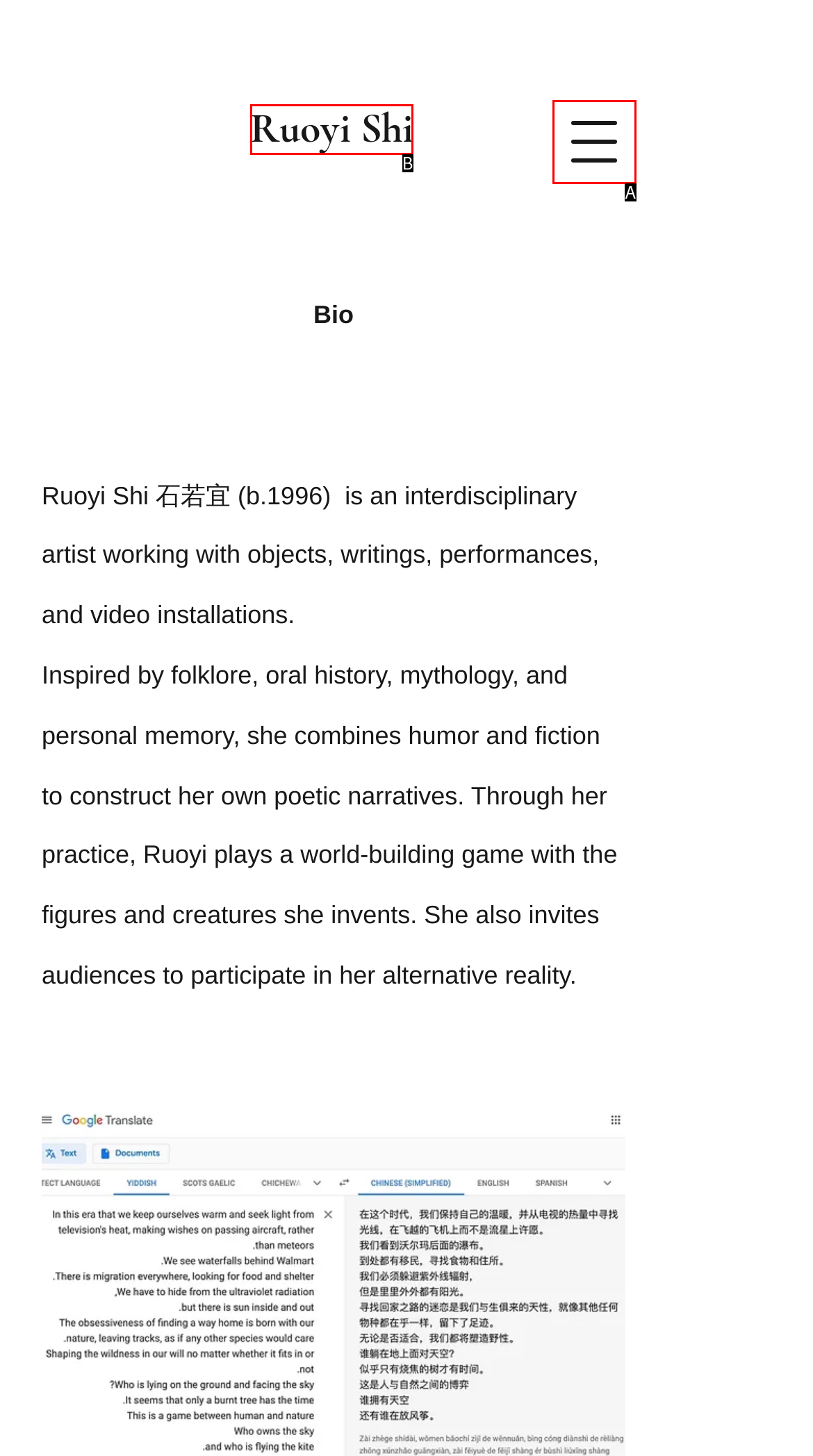Choose the option that matches the following description: Ruoyi Shi
Reply with the letter of the selected option directly.

B